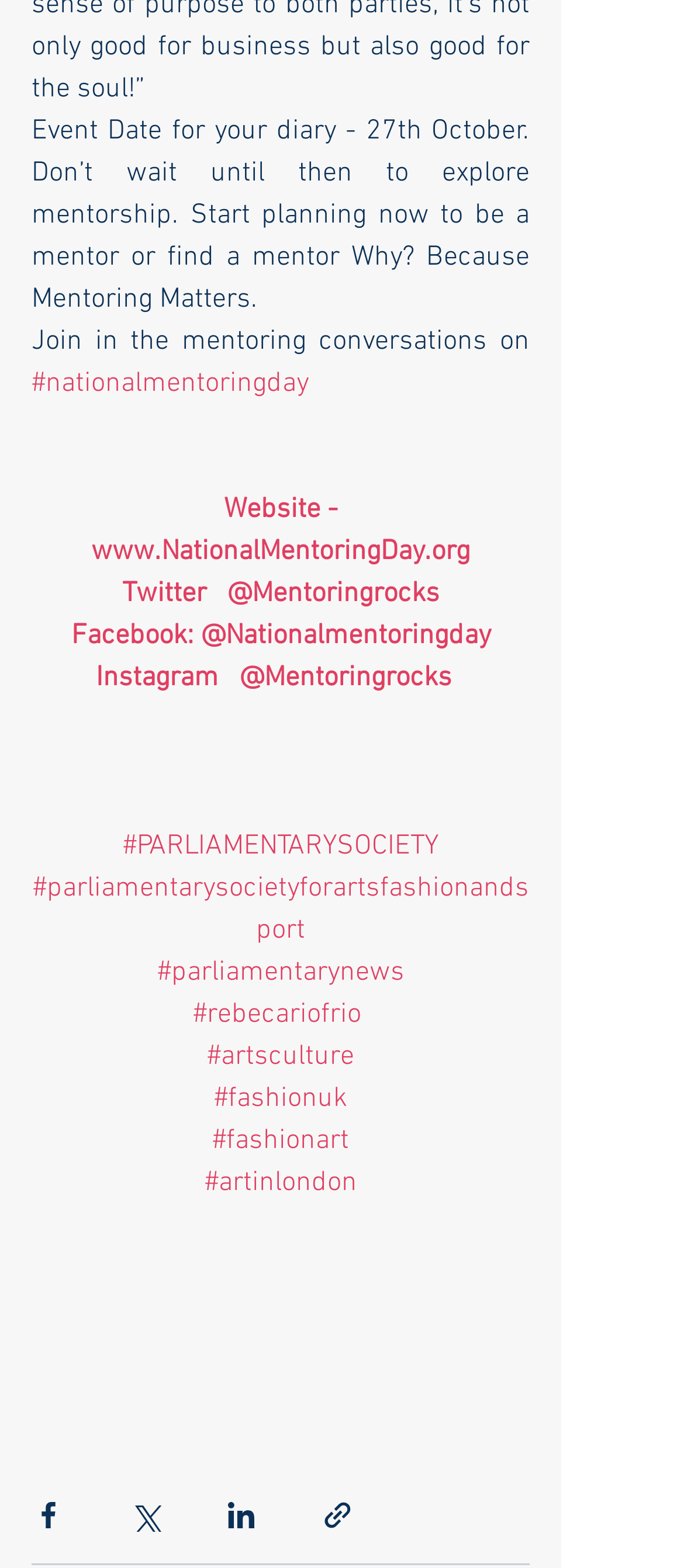How many social media platforms are mentioned on the webpage?
Based on the visual information, provide a detailed and comprehensive answer.

The webpage mentions four social media platforms: Twitter, Facebook, Instagram, and LinkedIn, each with a corresponding link element.